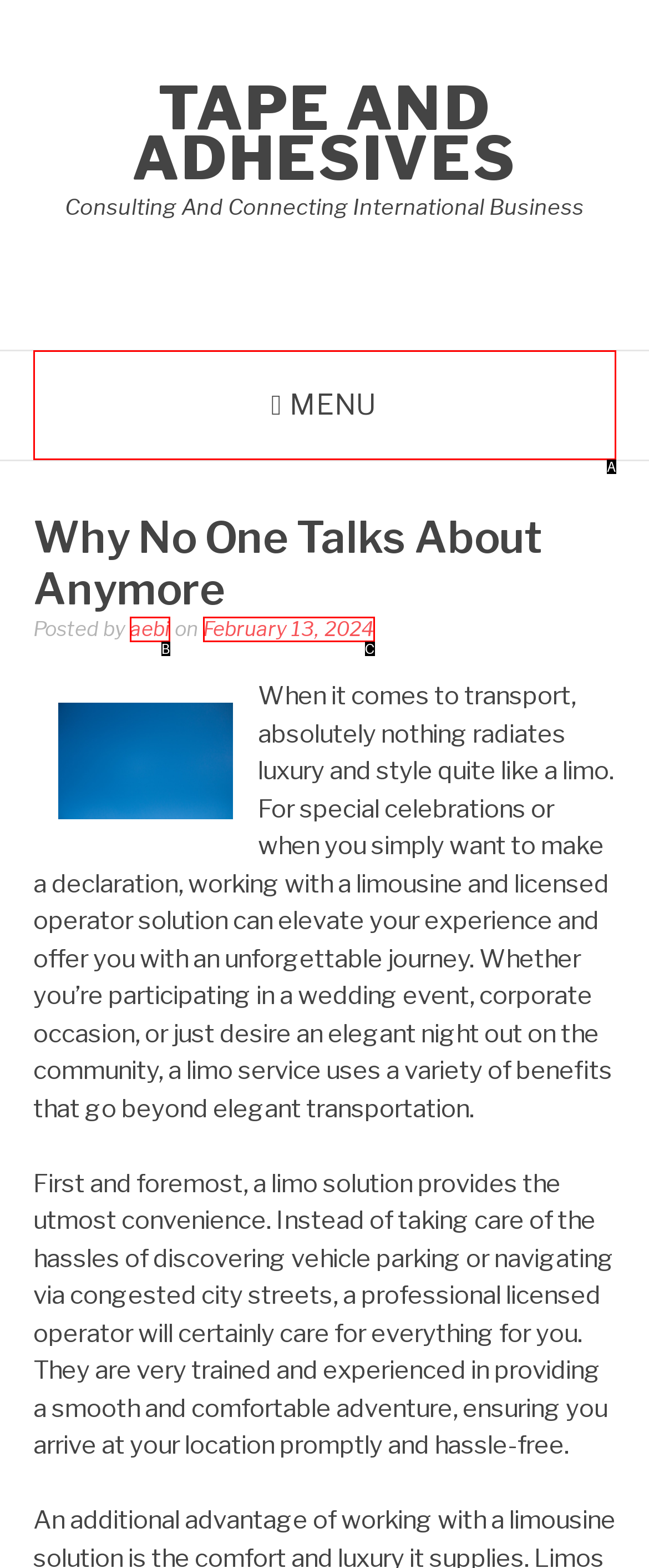From the choices provided, which HTML element best fits the description: Menu? Answer with the appropriate letter.

A